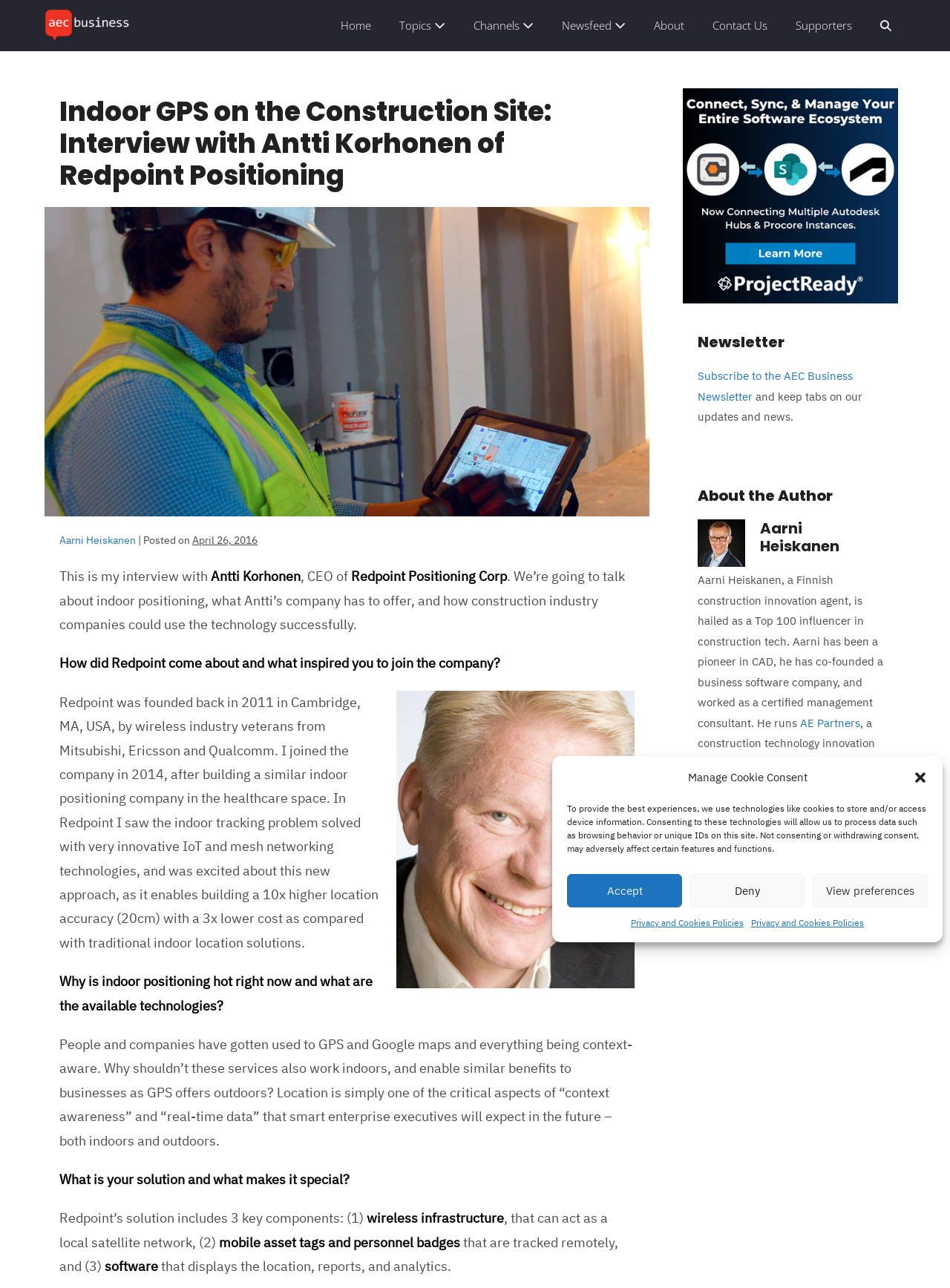Identify the bounding box coordinates for the region to click in order to carry out this instruction: "Search using the search toggle button". Provide the coordinates using four float numbers between 0 and 1, formatted as [left, top, right, bottom].

[0.912, 0.006, 0.953, 0.033]